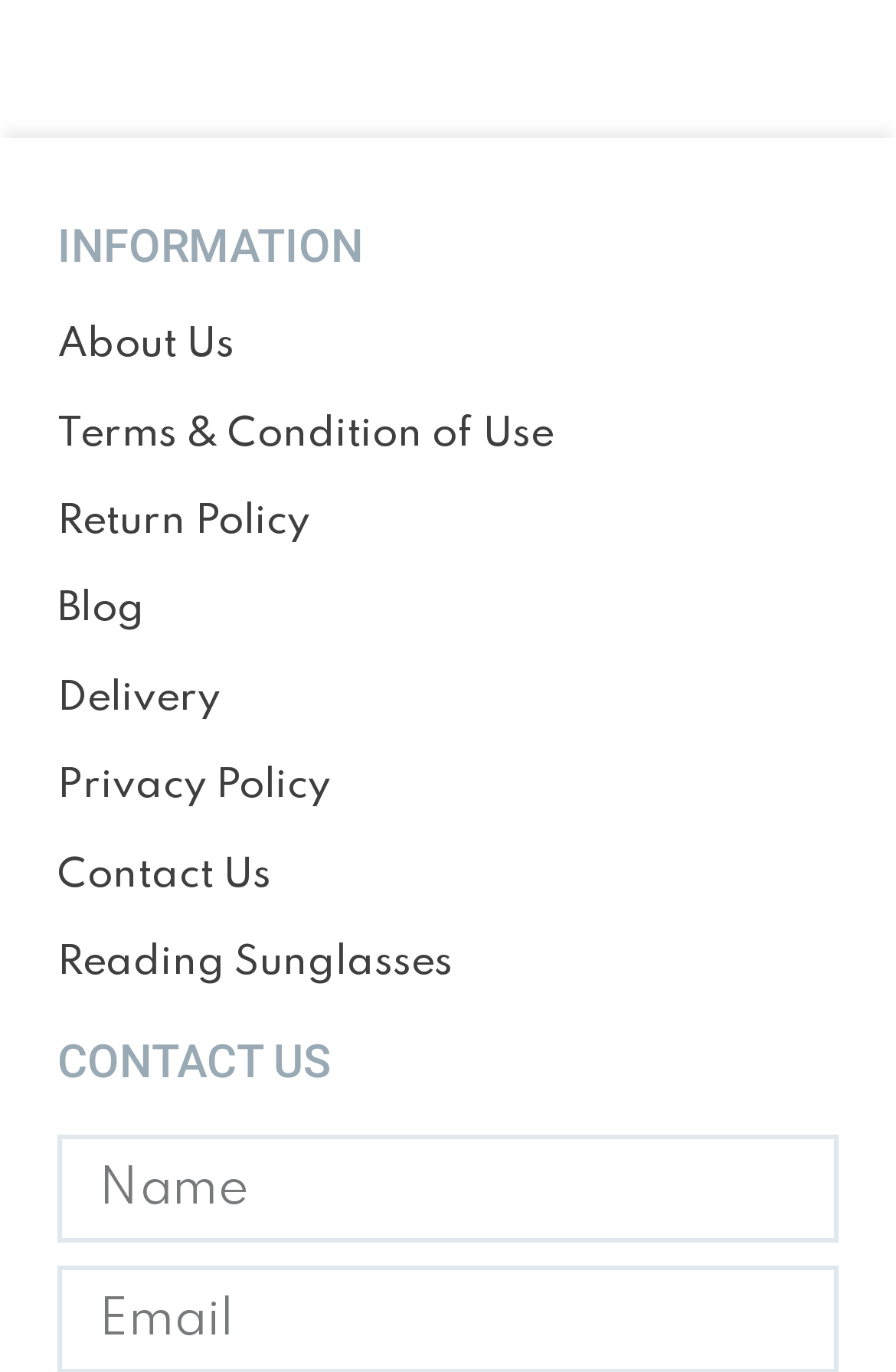Please specify the bounding box coordinates of the area that should be clicked to accomplish the following instruction: "click Contact Us". The coordinates should consist of four float numbers between 0 and 1, i.e., [left, top, right, bottom].

[0.064, 0.619, 0.303, 0.656]